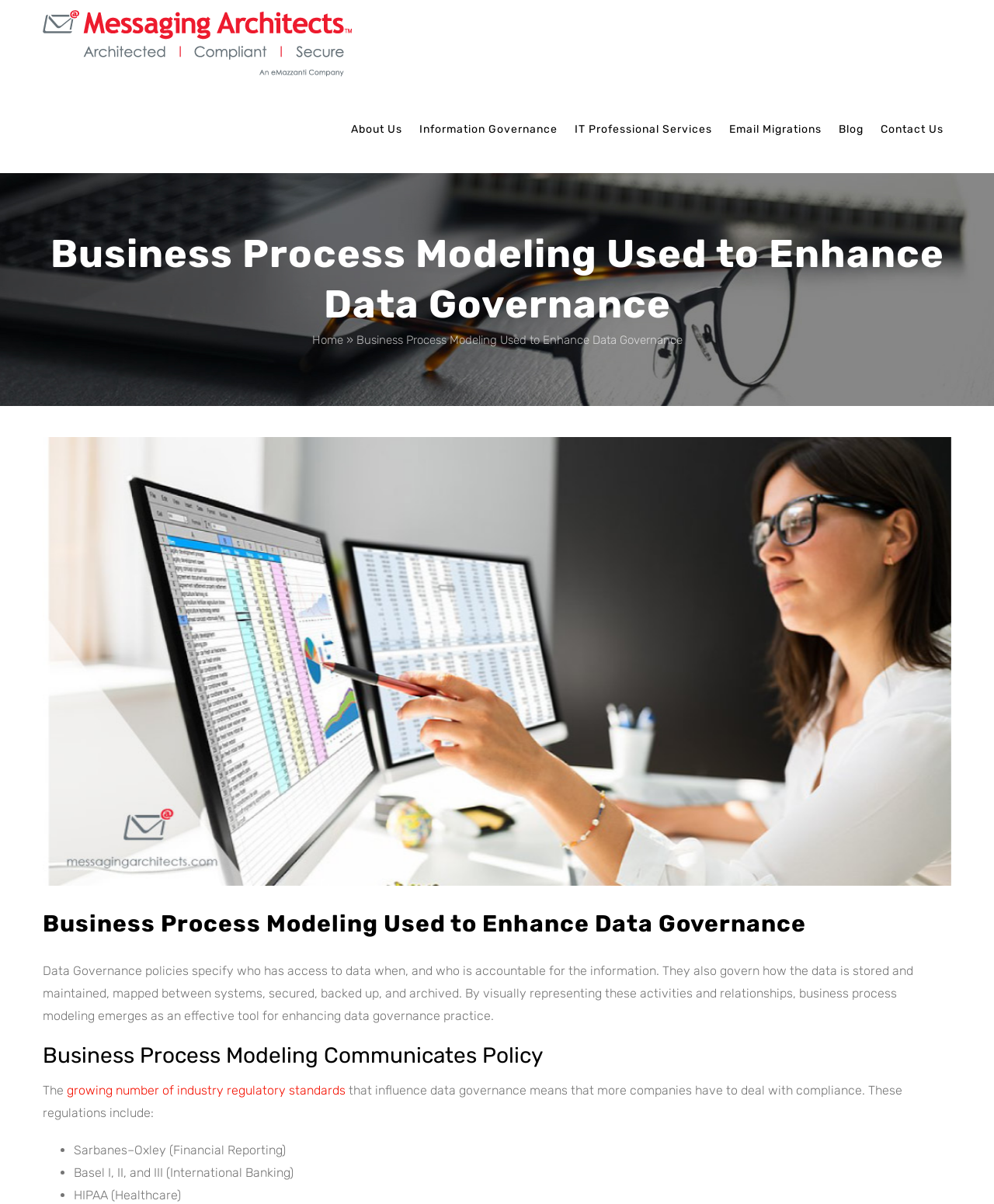Determine the bounding box coordinates of the section to be clicked to follow the instruction: "Click Messaging Architects Logo". The coordinates should be given as four float numbers between 0 and 1, formatted as [left, top, right, bottom].

[0.042, 0.003, 0.355, 0.068]